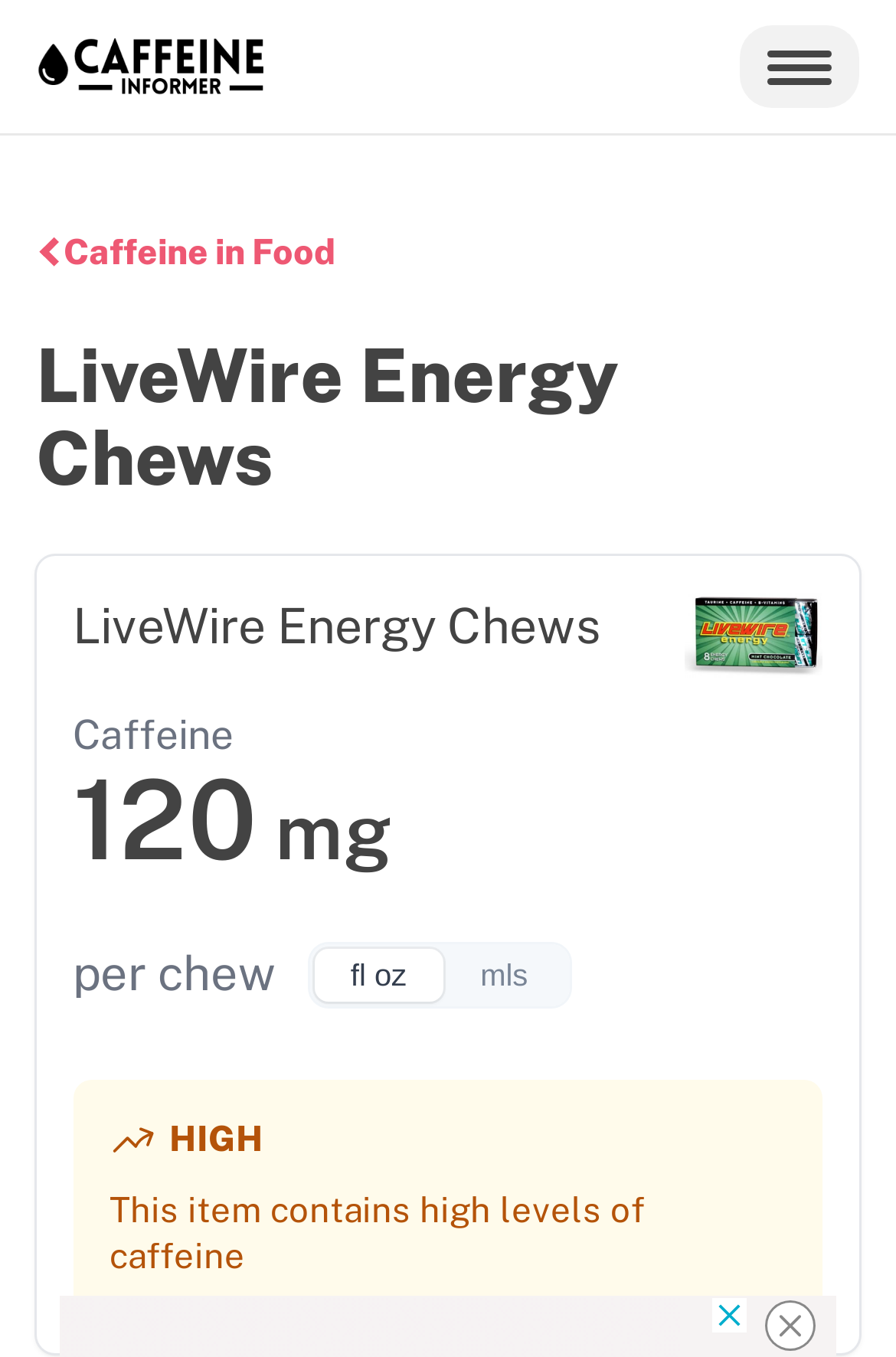Please find the bounding box for the UI component described as follows: "Send Feedback".

None